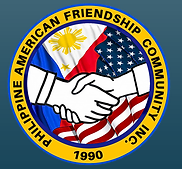Give a one-word or one-phrase response to the question:
What is the shape of the logo's border?

Blue circle